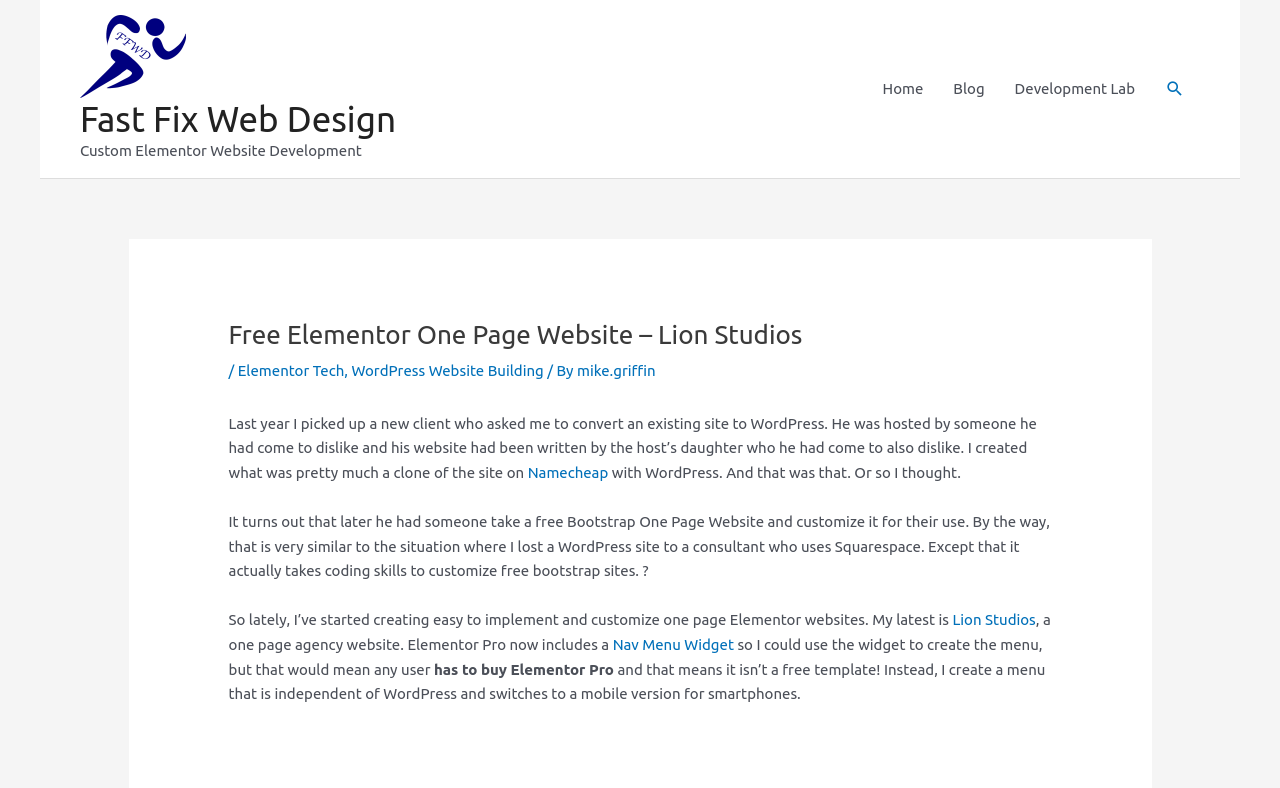Show the bounding box coordinates of the element that should be clicked to complete the task: "Read the blog".

[0.733, 0.0, 0.781, 0.225]